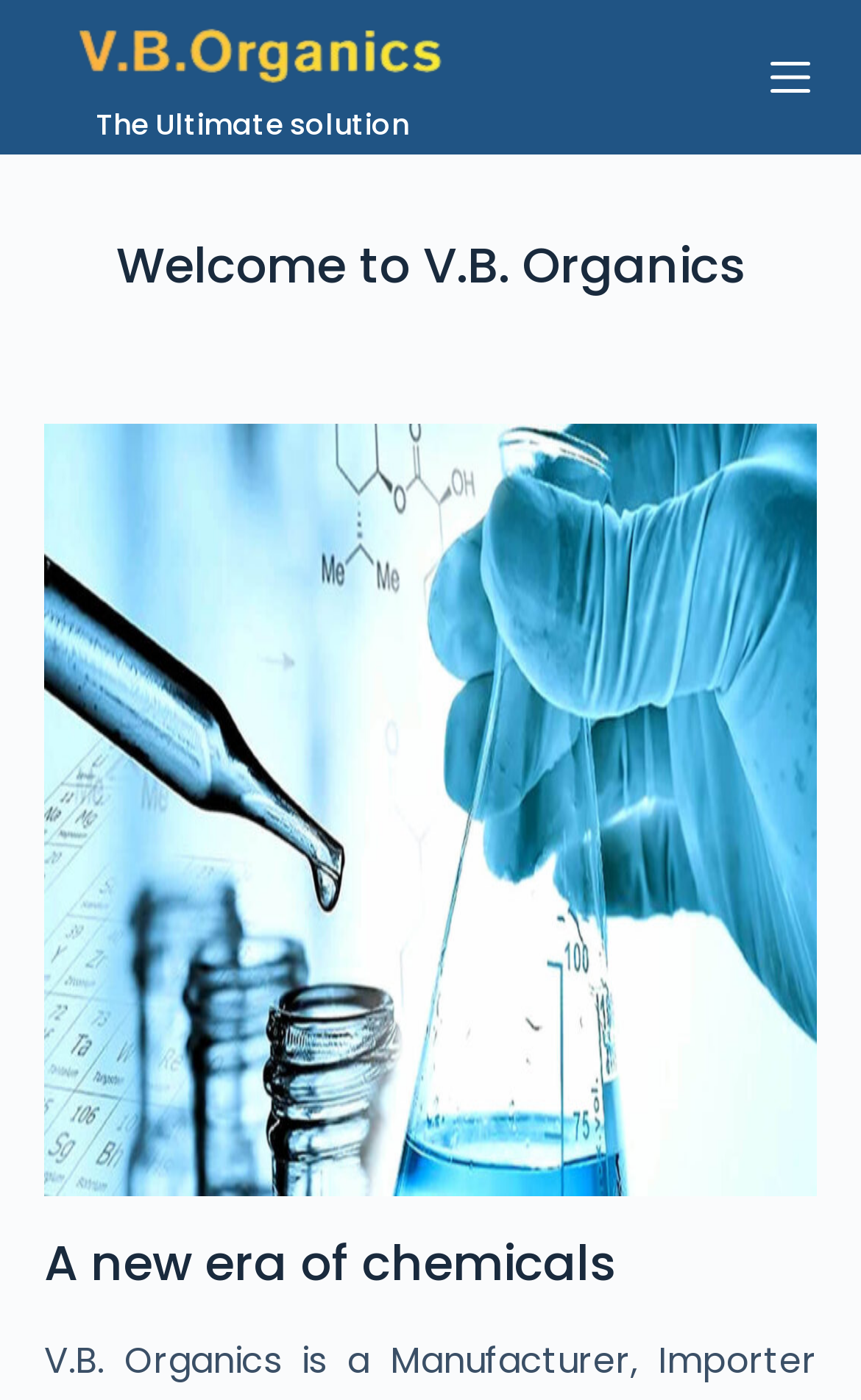Using the description "parent_node: The Ultimate solution", predict the bounding box of the relevant HTML element.

[0.06, 0.004, 0.546, 0.067]